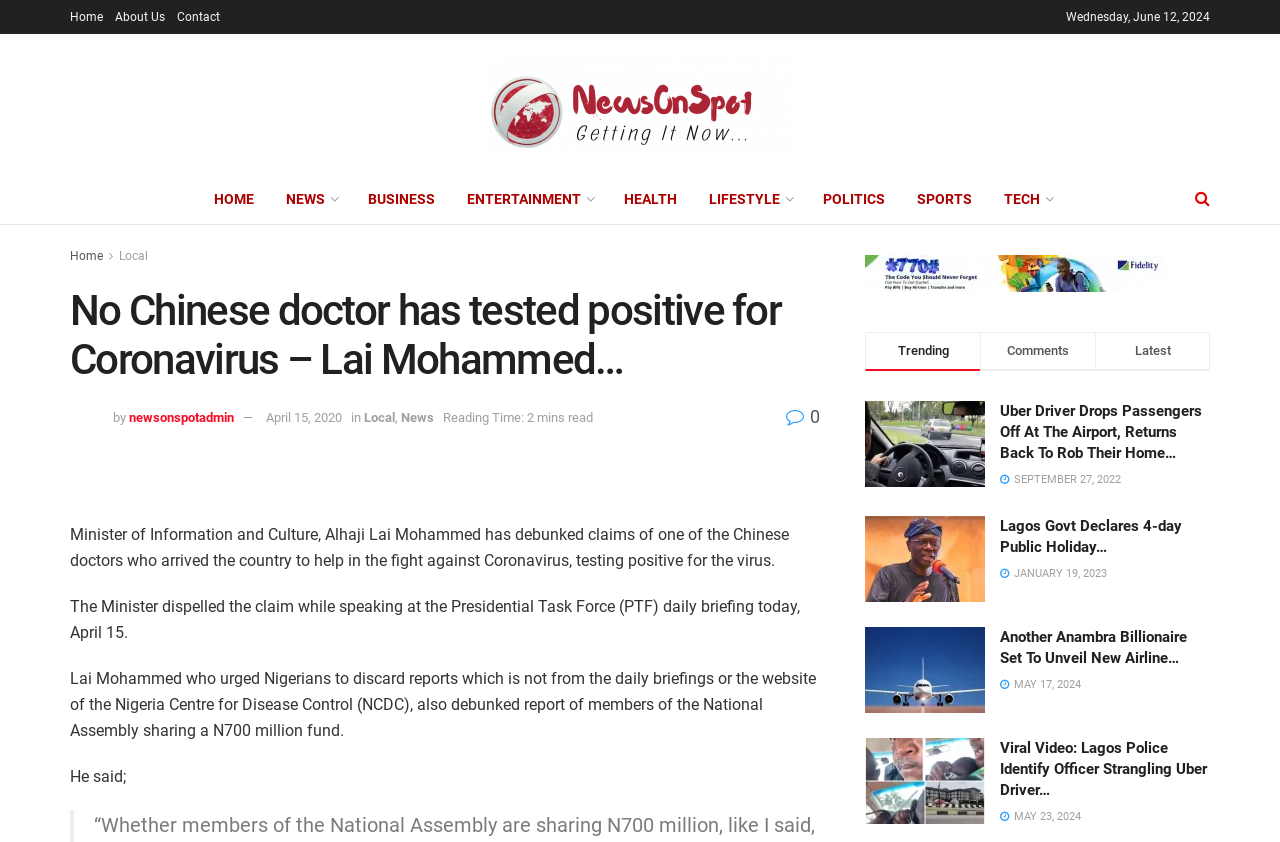Explain the webpage's design and content in an elaborate manner.

The webpage appears to be a news article page with a prominent headline "No Chinese doctor has tested positive for Coronavirus – Lai Mohammed…" at the top center of the page. Below the headline, there is a section with the date "Wednesday, June 12, 2024" and a logo of "News On Spot" with a link to the website.

The main content of the page is divided into two sections. The left section contains the news article, which is a report about the Minister of Information and Culture, Alhaji Lai Mohammed, debunking claims that a Chinese doctor has tested positive for Coronavirus. The article is written in several paragraphs, with a reading time of 2 minutes indicated at the top.

On the right side of the page, there is a section with several links to other news articles, including "Uber Driver Drops Passengers Off At The Airport, Returns Back To Rob Their Home…", "Lagos Govt Declares 4-day Public Holiday…", "Another Anambra Billionaire Set To Unveil New Airline…", and "Viral Video: Lagos Police Identify Officer Strangling Uber Driver…". Each of these links has a corresponding image and a date below it.

At the top of the page, there is a navigation menu with links to "Home", "About Us", "Contact", and other categories like "News", "Business", "Entertainment", "Health", "Lifestyle", "Politics", "Sports", and "Tech". There is also a search icon at the top right corner of the page.

Overall, the webpage has a clean and organized layout, with a clear hierarchy of information and easy-to-read font sizes and styles.